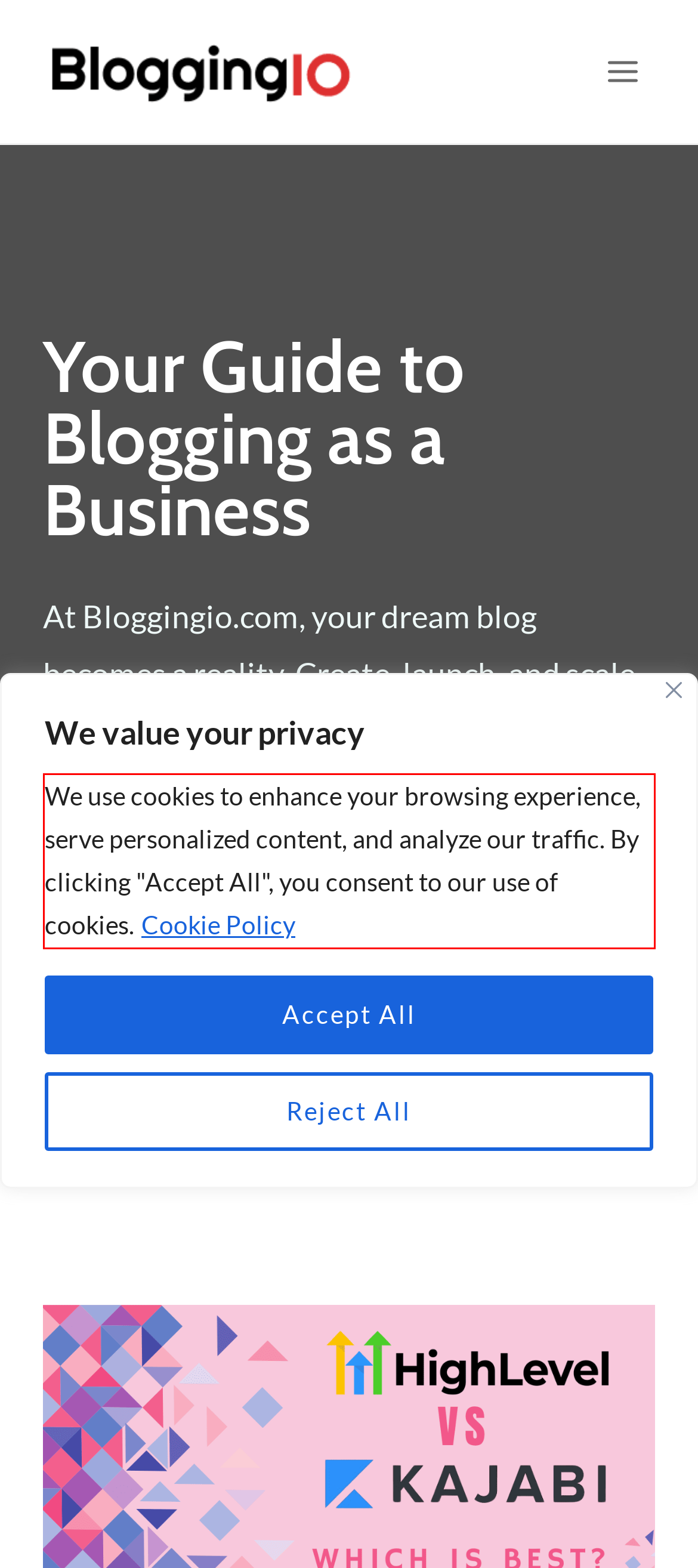Analyze the webpage screenshot and use OCR to recognize the text content in the red bounding box.

We use cookies to enhance your browsing experience, serve personalized content, and analyze our traffic. By clicking "Accept All", you consent to our use of cookies. Cookie Policy